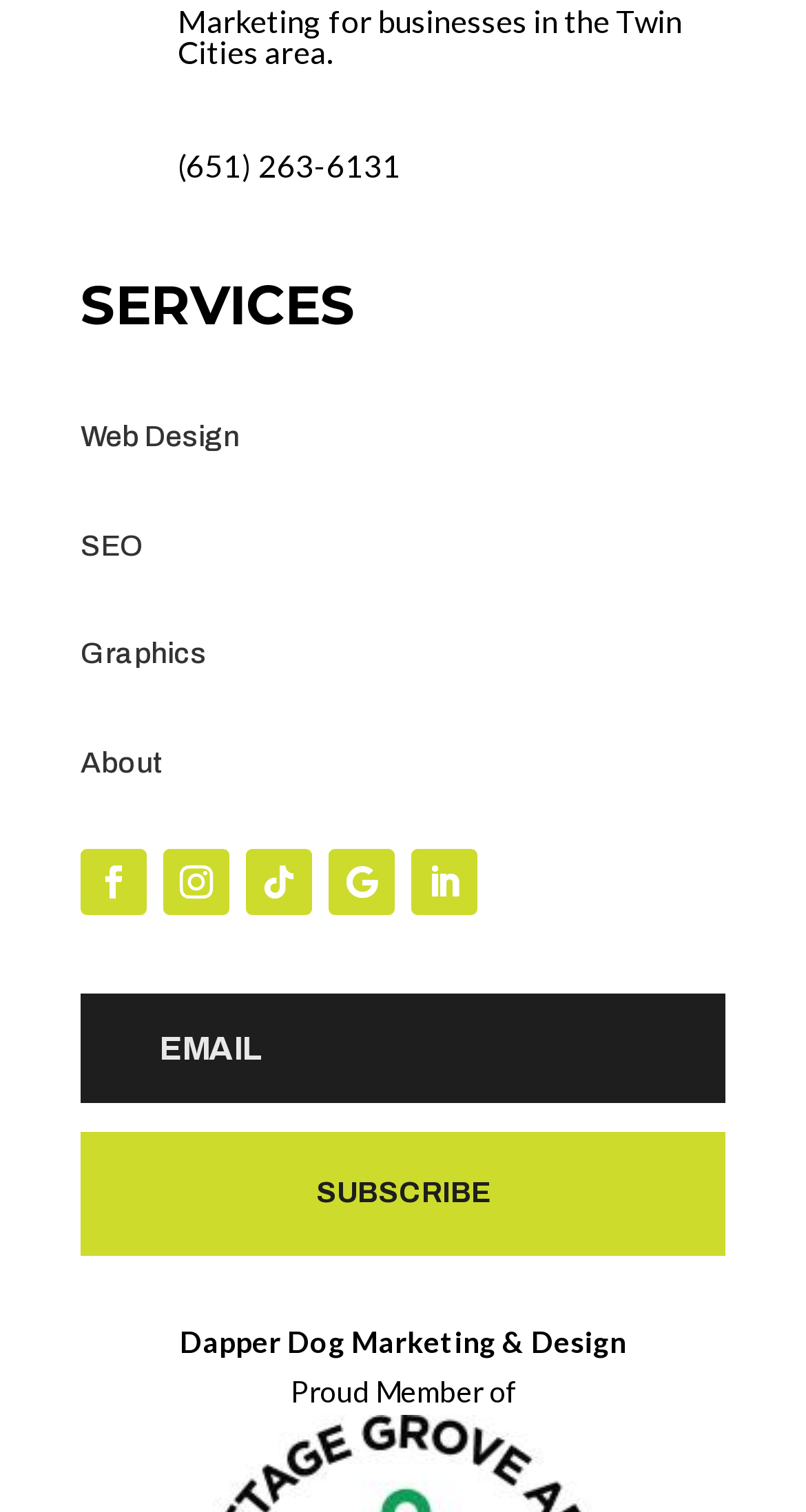What is the name of the business?
Look at the image and answer the question using a single word or phrase.

Dapper Dog Marketing & Design